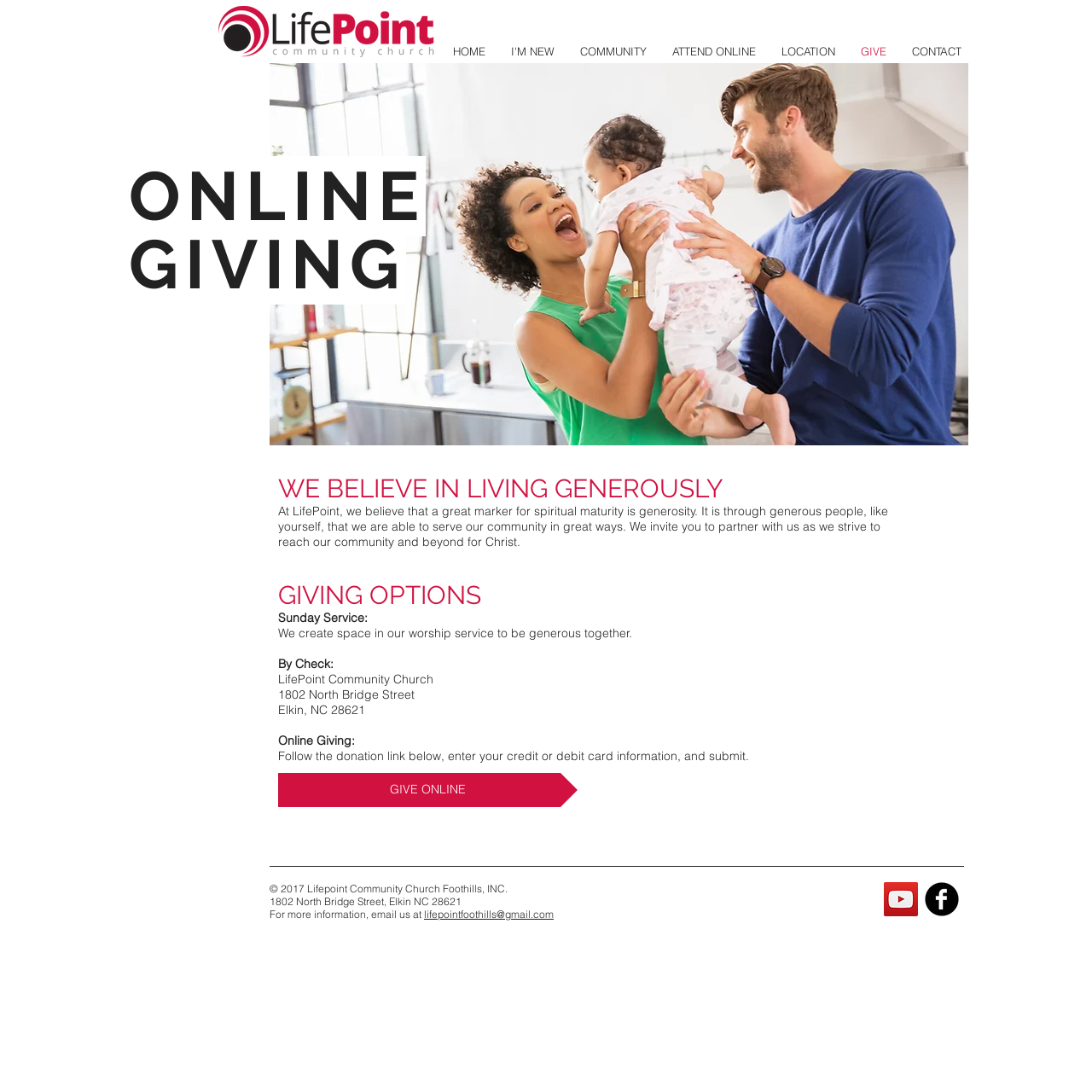Find the bounding box coordinates for the area you need to click to carry out the instruction: "Click HOME". The coordinates should be four float numbers between 0 and 1, indicated as [left, top, right, bottom].

[0.403, 0.032, 0.456, 0.062]